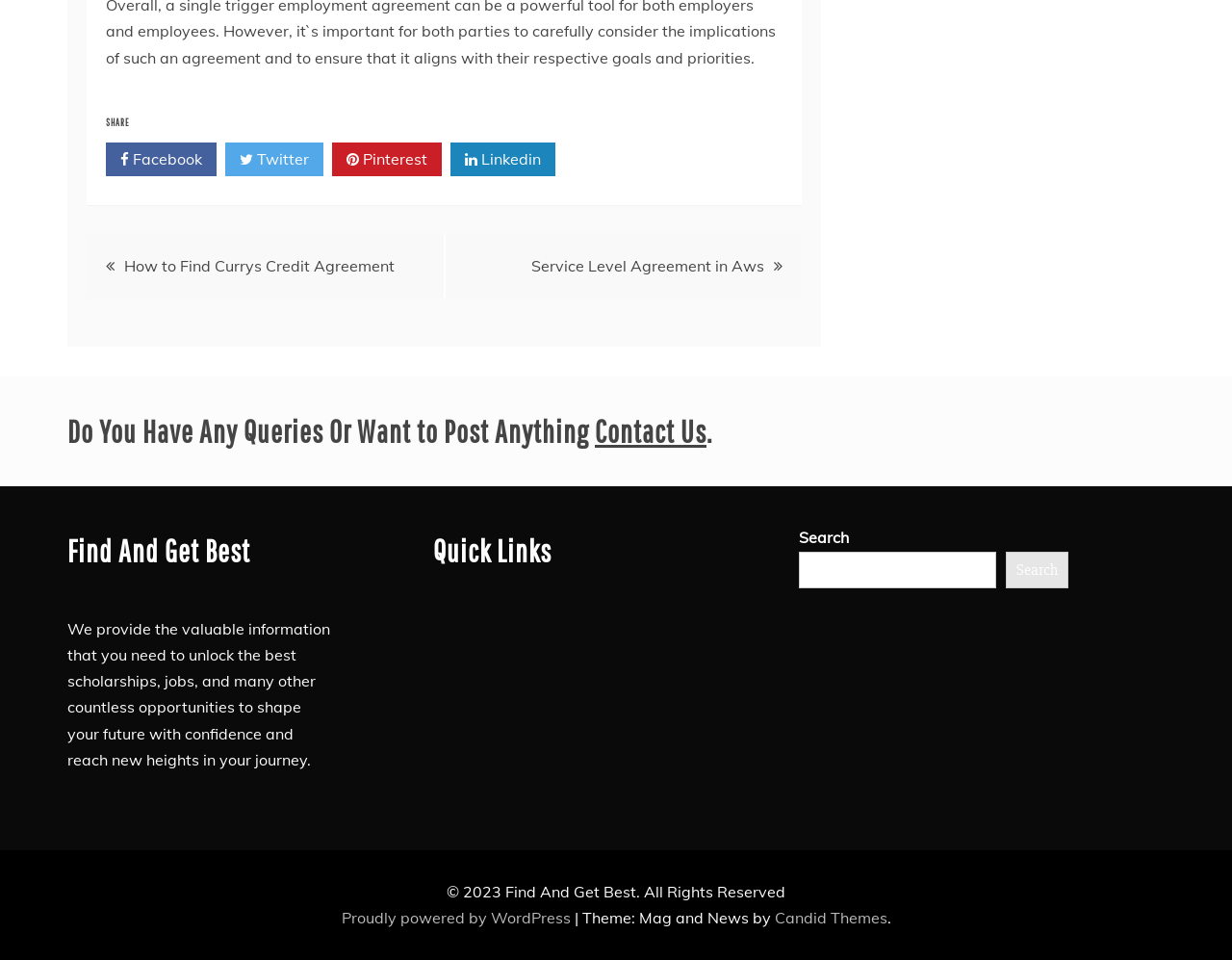How many social media platforms are available for sharing?
Using the image, give a concise answer in the form of a single word or short phrase.

4